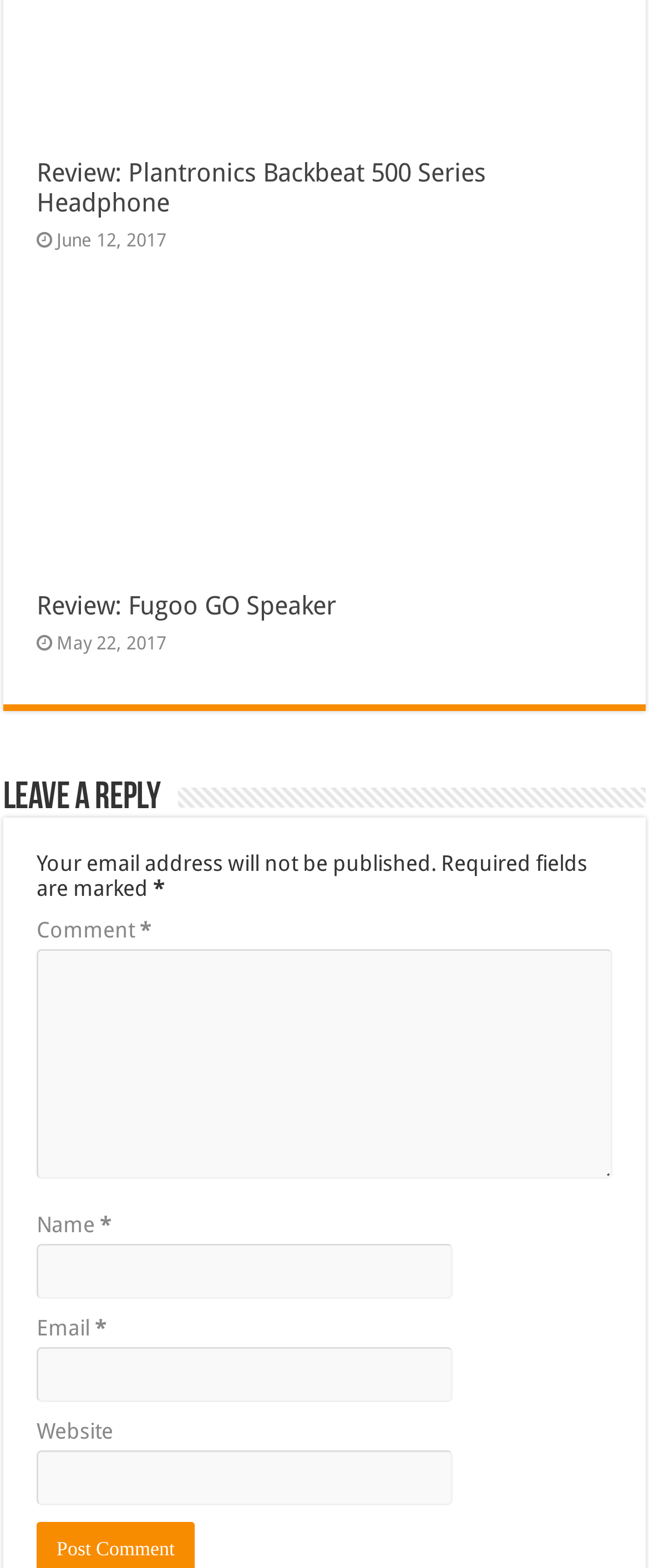How many form fields are there to leave a reply?
Use the image to give a comprehensive and detailed response to the question.

I counted the number of form fields required to leave a reply, which are 'Comment', 'Name', 'Email', and 'Website', so there are 4 form fields in total.